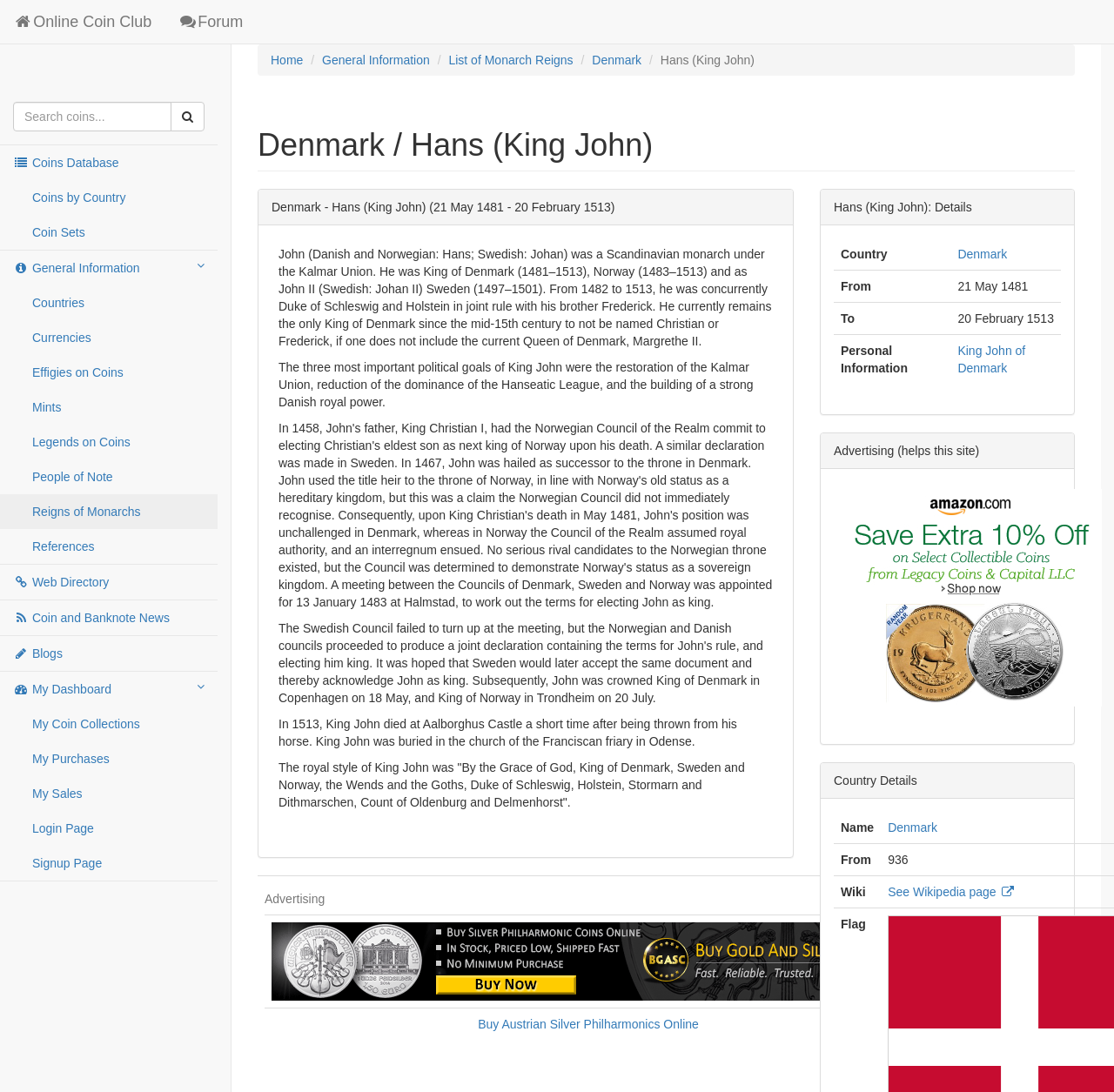Highlight the bounding box coordinates of the region I should click on to meet the following instruction: "Buy Austrian Silver Philharmonics Online".

[0.244, 0.873, 0.812, 0.885]